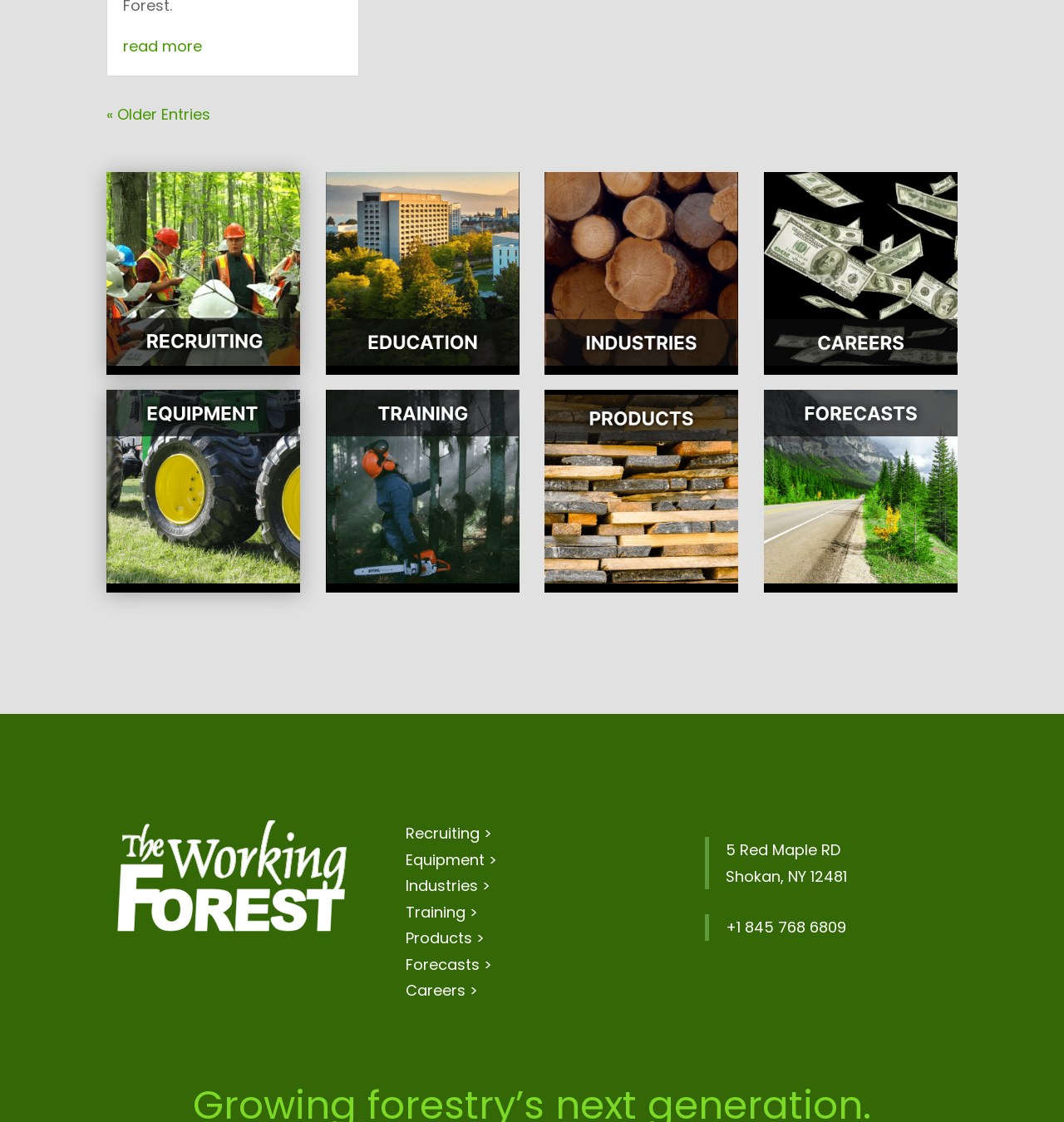Identify the bounding box coordinates necessary to click and complete the given instruction: "Share the article on Facebook".

None